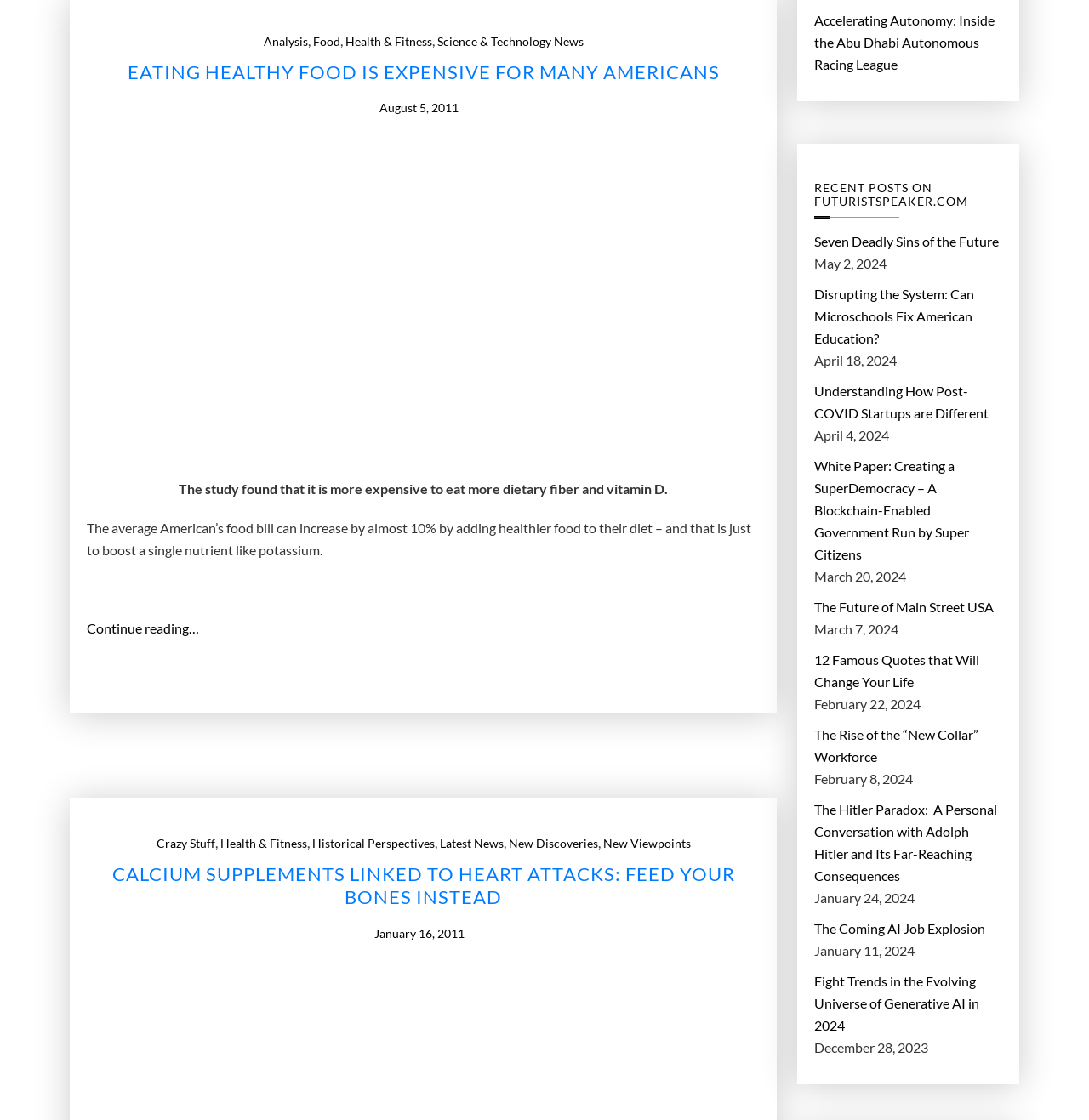Answer the question with a single word or phrase: 
What is the topic of the first article?

Eating healthy food